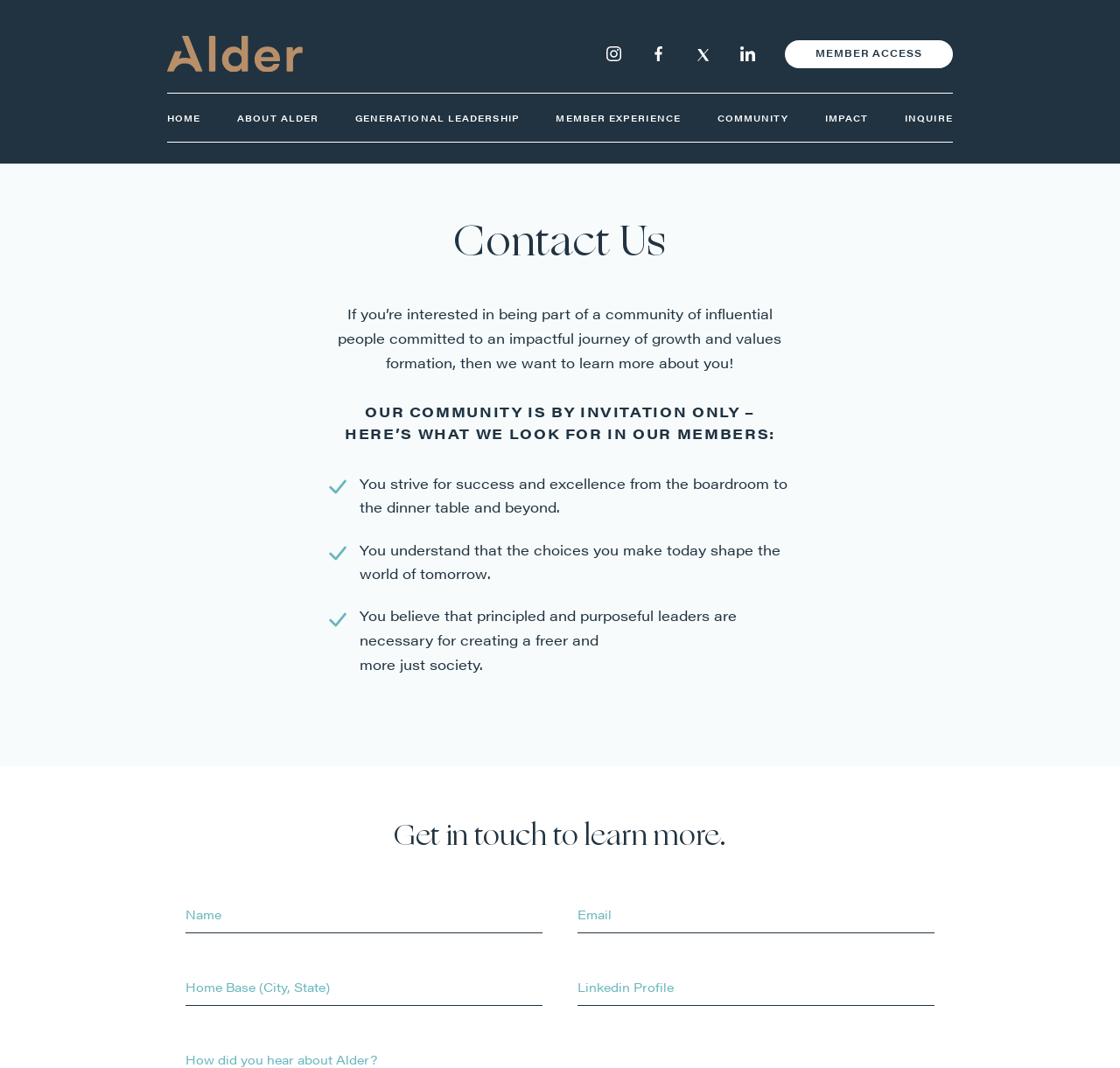Please find the bounding box coordinates of the element's region to be clicked to carry out this instruction: "Enter your Email in the Email field".

[0.516, 0.848, 0.835, 0.874]